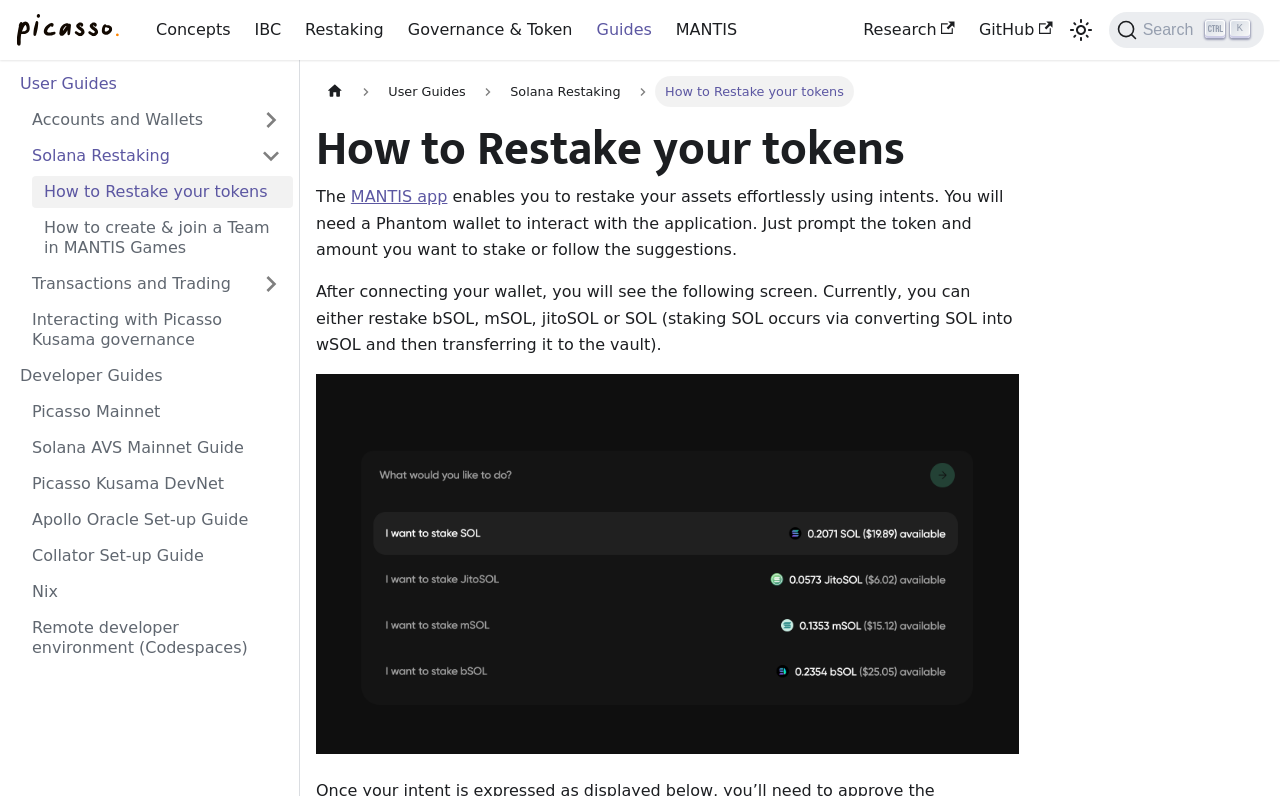Identify the bounding box coordinates of the area you need to click to perform the following instruction: "Click the How to Restake your tokens link".

[0.025, 0.221, 0.229, 0.261]